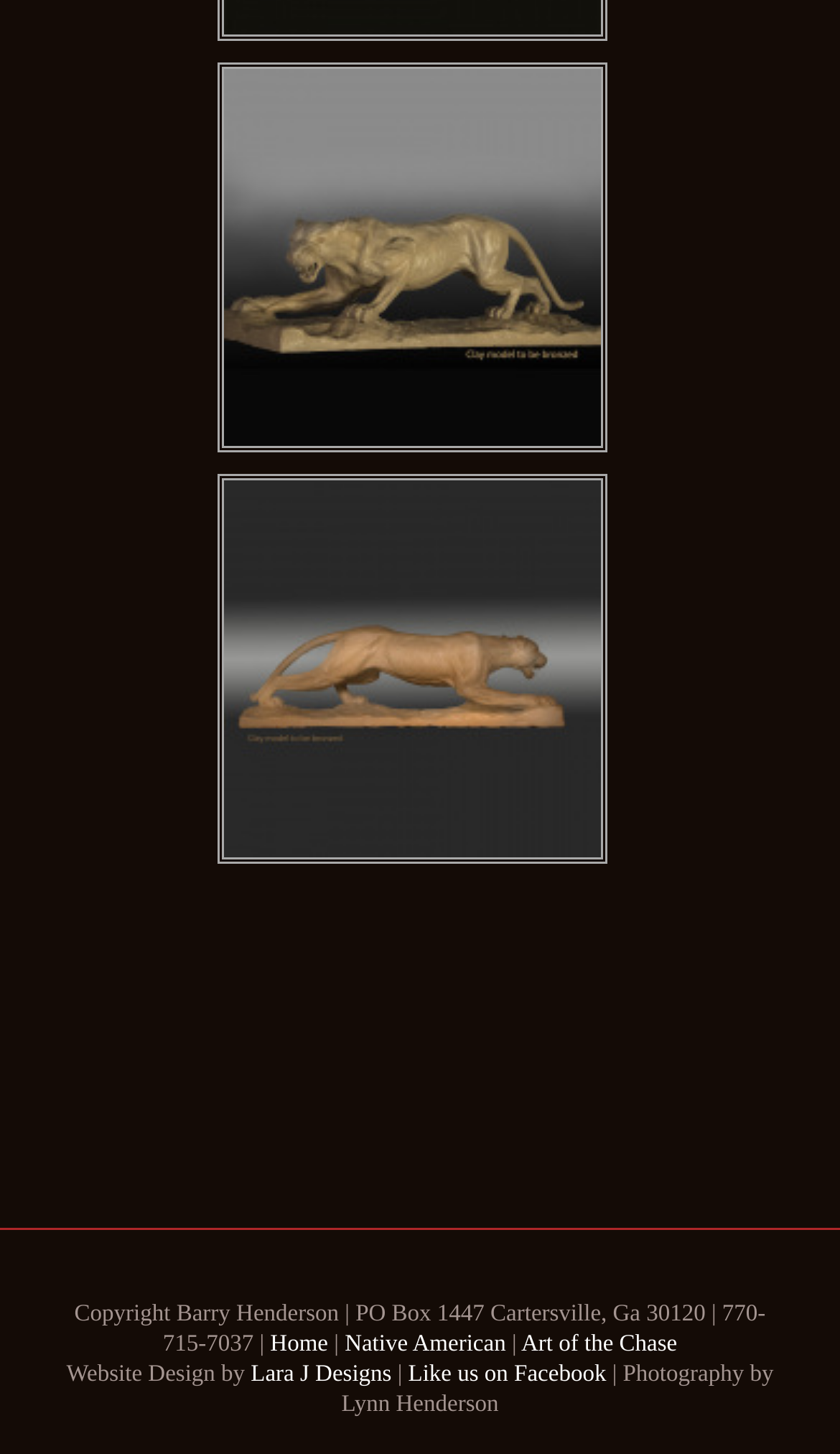Can you find the bounding box coordinates for the UI element given this description: "alt="LAH2535-Panther-threequarter-sq" title="LAH2535-Panther-threequarter-sq""? Provide the coordinates as four float numbers between 0 and 1: [left, top, right, bottom].

[0.263, 0.046, 0.717, 0.309]